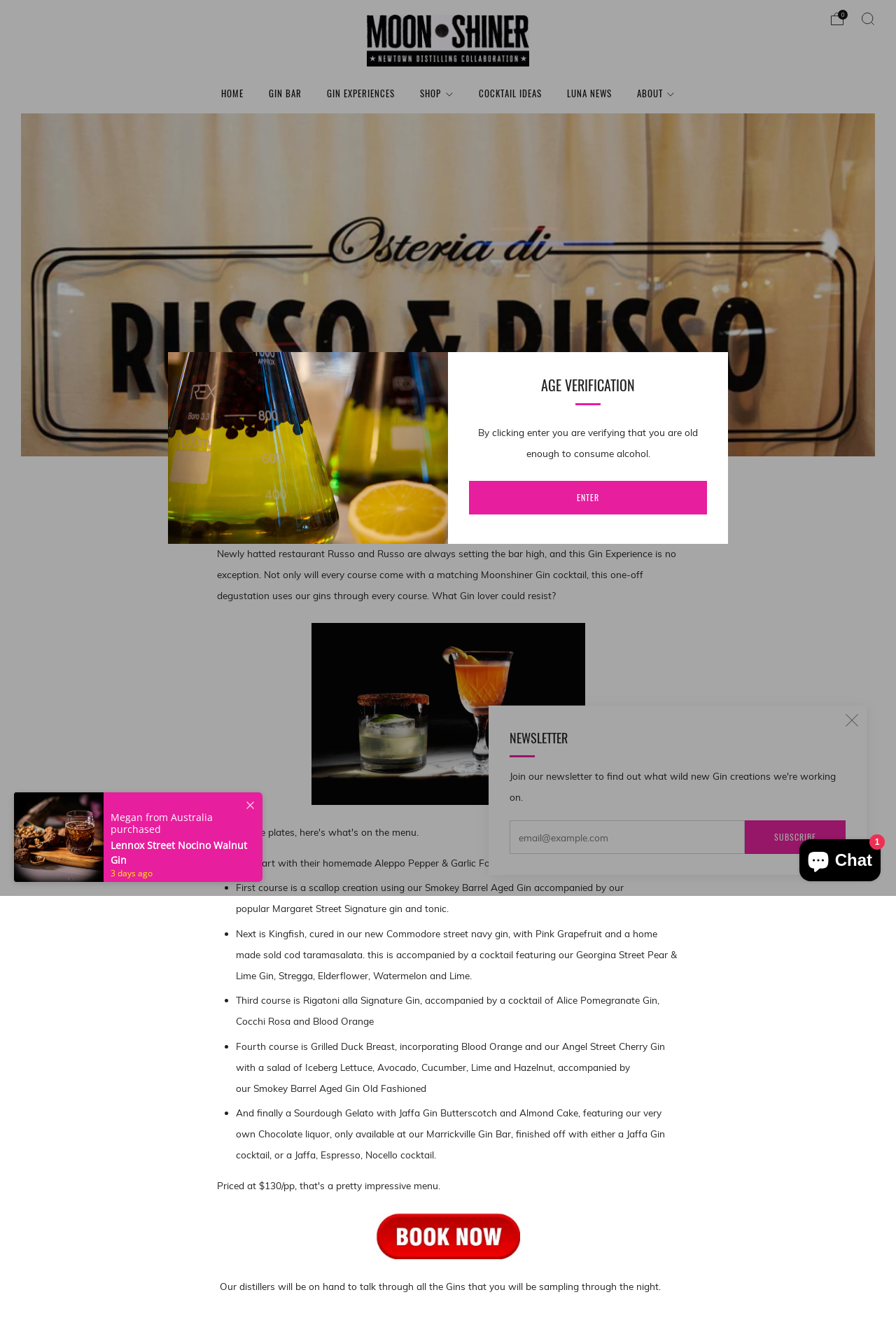Specify the bounding box coordinates of the element's region that should be clicked to achieve the following instruction: "Go to the home page". The bounding box coordinates consist of four float numbers between 0 and 1, in the format [left, top, right, bottom].

[0.247, 0.062, 0.272, 0.079]